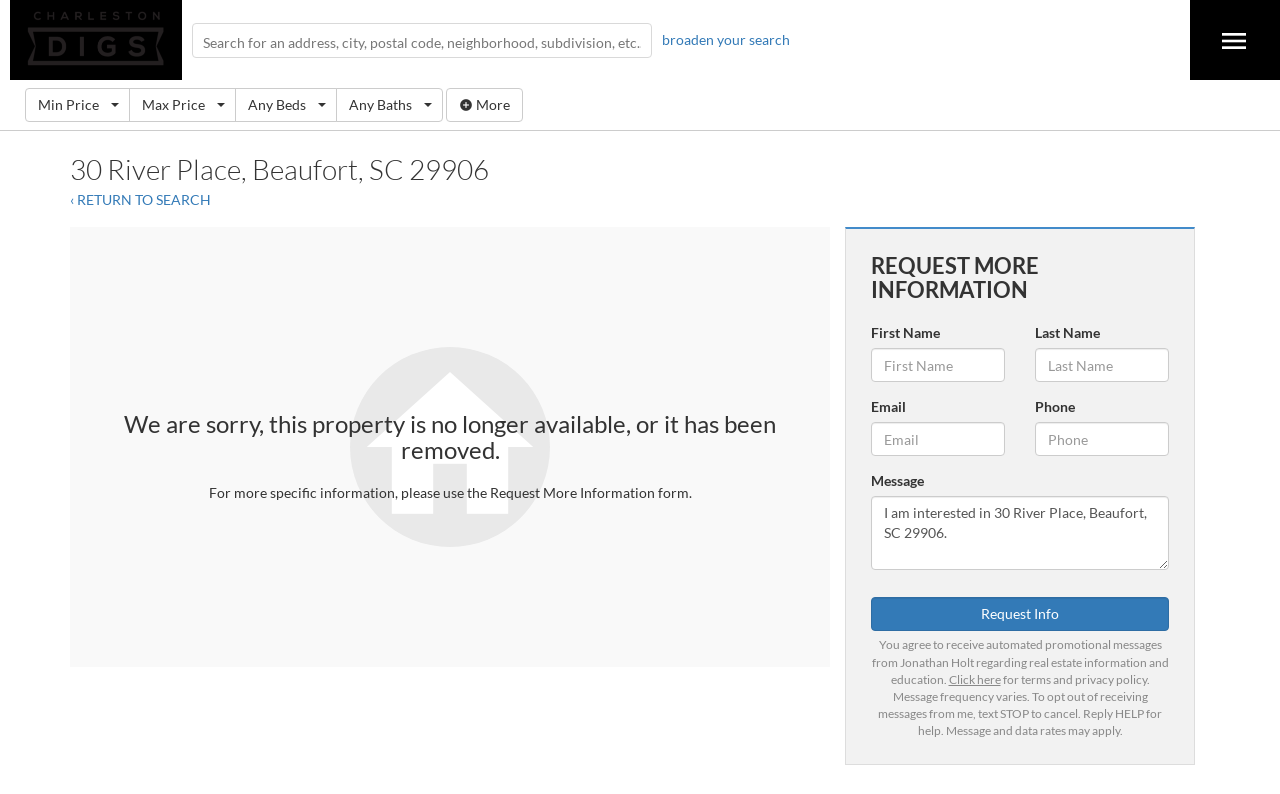Can you find the bounding box coordinates for the element to click on to achieve the instruction: "Click to return to search"?

[0.055, 0.241, 0.165, 0.262]